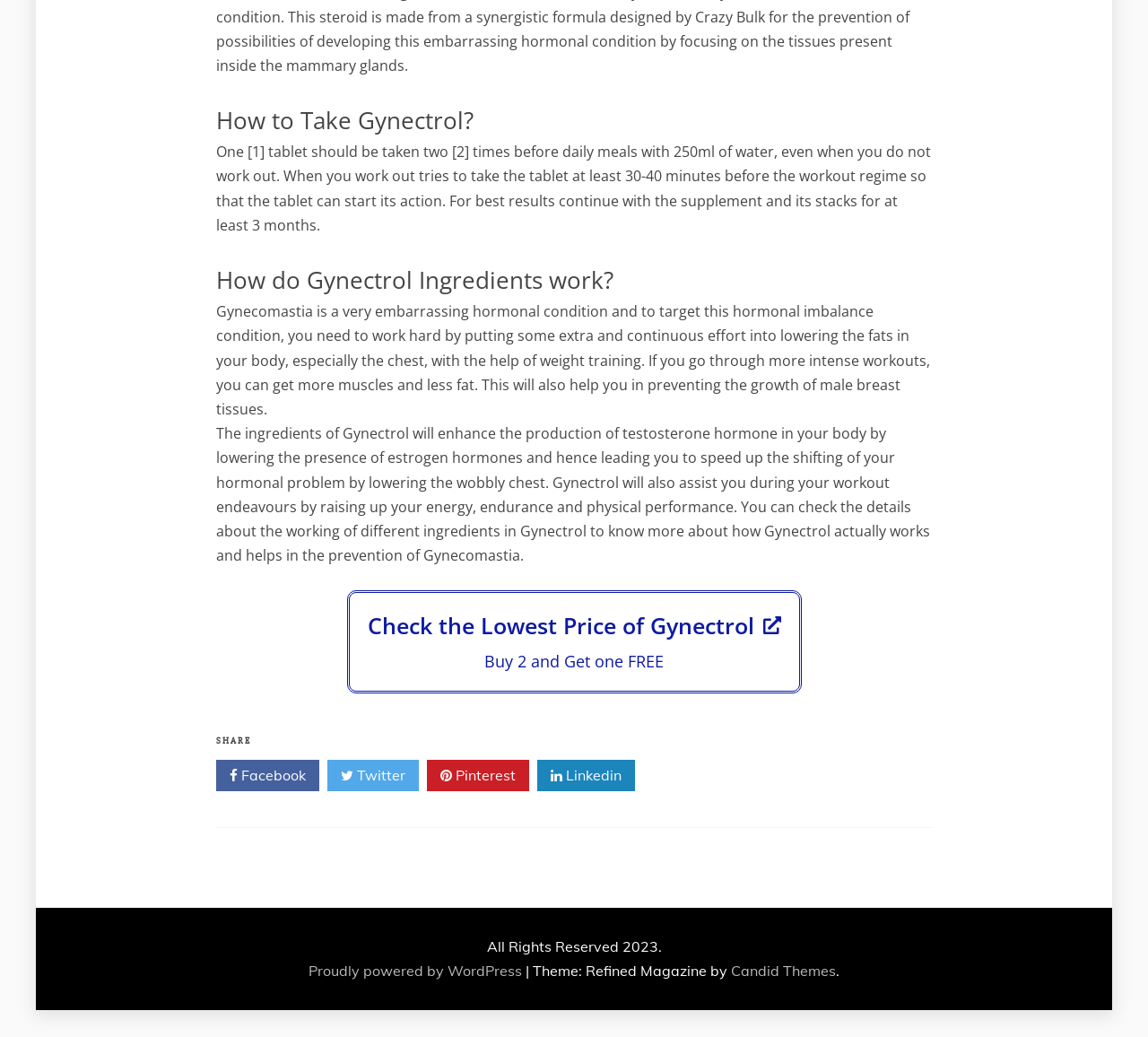Bounding box coordinates should be in the format (top-left x, top-left y, bottom-right x, bottom-right y) and all values should be floating point numbers between 0 and 1. Determine the bounding box coordinate for the UI element described as: Facebook

[0.188, 0.732, 0.278, 0.763]